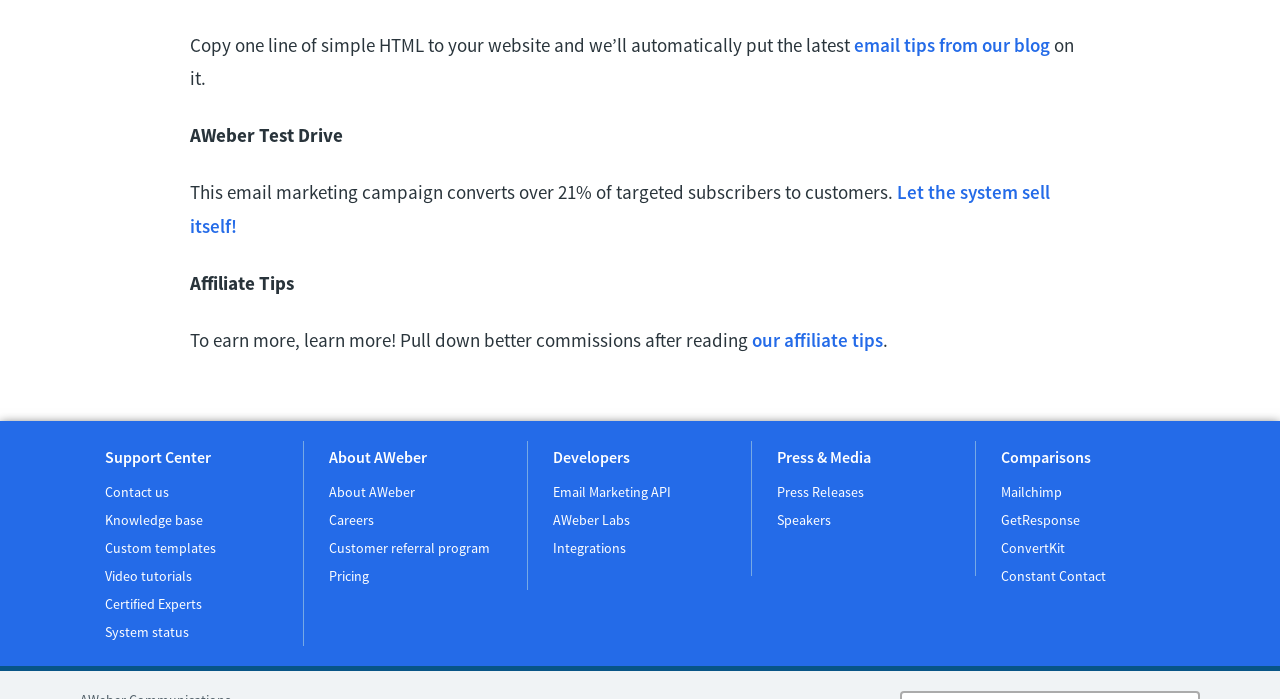What is the purpose of the 'Comparisons' section?
Use the information from the image to give a detailed answer to the question.

The purpose of the 'Comparisons' section is to compare AWeber with other email marketing services, such as Mailchimp, GetResponse, and ConvertKit, as indicated by the links in the 'Comparisons' section.